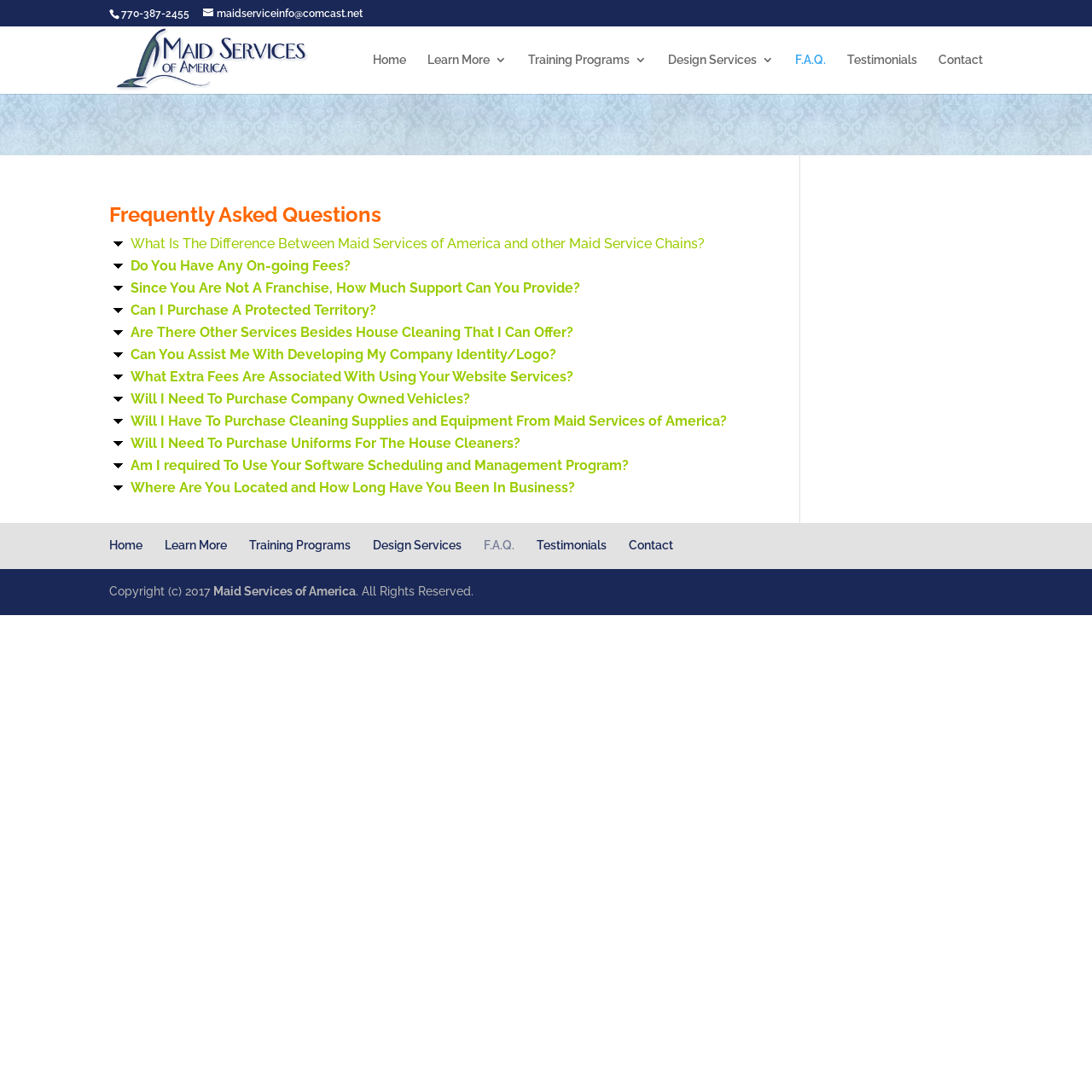Refer to the image and provide a thorough answer to this question:
What is the phone number of Maid Services of America?

I found the phone number by looking at the top section of the webpage, where the contact information is usually displayed. The phone number is written in plain text as '770-387-2455'.